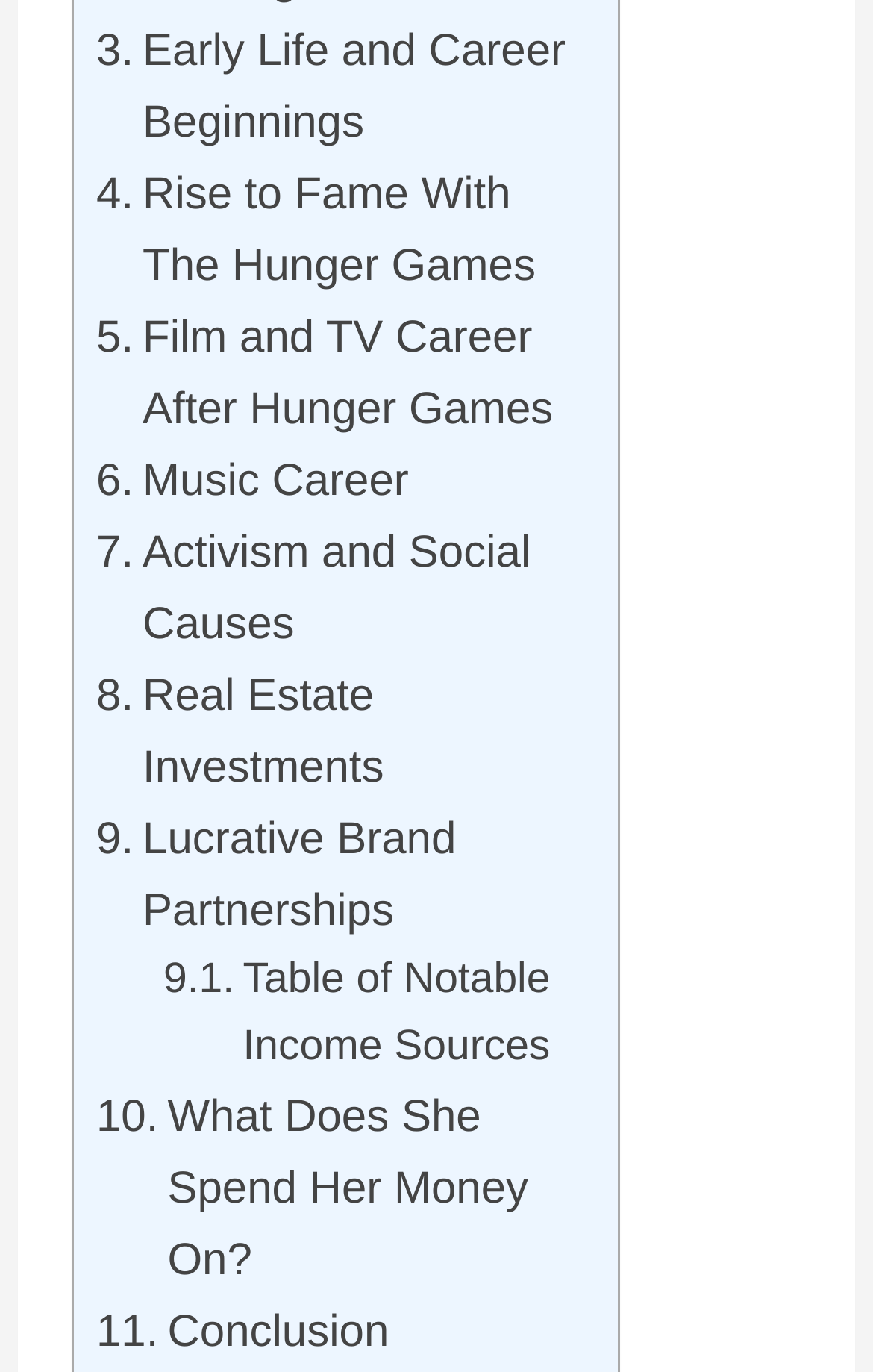Find the bounding box coordinates for the area that should be clicked to accomplish the instruction: "Discover music career".

[0.11, 0.324, 0.468, 0.376]